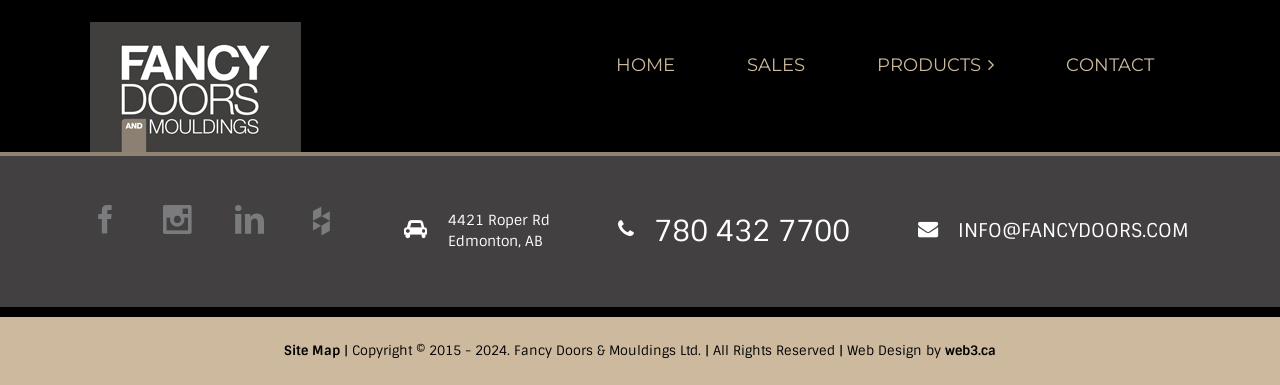Identify the bounding box of the HTML element described here: "4421 Roper Rd Edmonton, AB". Provide the coordinates as four float numbers between 0 and 1: [left, top, right, bottom].

[0.3, 0.545, 0.429, 0.657]